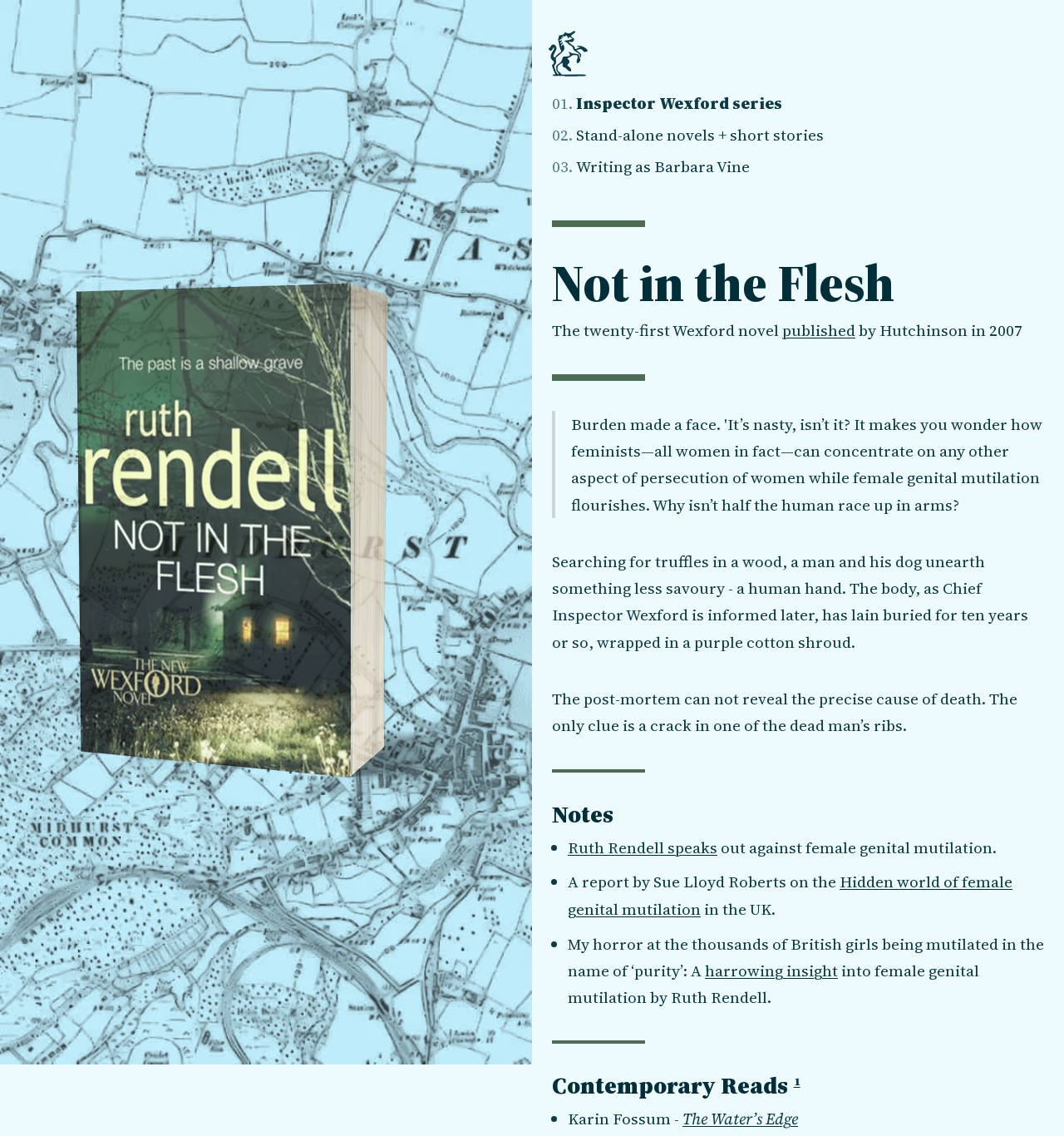Construct a comprehensive description capturing every detail on the webpage.

The webpage is about Ruth Rendell's novel "Not in the Flesh", which is the twenty-first Wexford novel. At the top left, there is a figure with a link to "Not in the Flesh" and an image with the same name. On the top right, there is a link to "Ruth Rendell - home". Below this, there is a navigation menu with three links: "Inspector Wexford series", "Stand-alone novels + short stories", and "Writing as Barbara Vine".

The main content of the webpage starts with a heading "Not in the Flesh" followed by a paragraph of text that describes the novel: "The twenty-first Wexford novel". Below this, there is a publication information section that includes the publisher "Hutchinson" and the publication year "2007".

Next, there is a separator line, followed by a blockquote that contains a summary of the novel. The summary describes a man and his dog finding a human hand in a wood, which leads to the discovery of a body that has been buried for ten years. The post-mortem examination cannot reveal the cause of death, but a crack in one of the dead man's ribs is found.

Below the summary, there is a heading "Notes" followed by a list of three items. The first item is a link to "Ruth Rendell speaks out against female genital mutilation". The second item is a report by Sue Lloyd Roberts on female genital mutilation in the UK. The third item is an article by Ruth Rendell about her horror at the thousands of British girls being mutilated in the name of ‘purity’.

Finally, there is a heading "Contemporary Reads 1" followed by a link to "The Water’s Edge" by Karin Fossum.